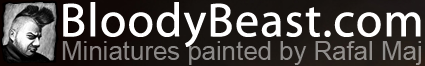Describe the image with as much detail as possible.

The image features the logo of BloodyBeast.com, a website dedicated to showcasing miniatures painted by artist Rafal Maj. The logo prominently displays a stylized illustration of a figure with a distinctive hairstyle, accompanied by the text "BloodyBeast.com" in bold lettering. Below the logo, the subtitle "Miniatures painted by Rafal Maj" suggests a focus on artistic craftsmanship and the intricate world of miniatures, appealing to hobbyists and collectors alike. The overall design combines a dark aesthetic with sharp graphics, reflecting the creative energy of the site and its offerings.